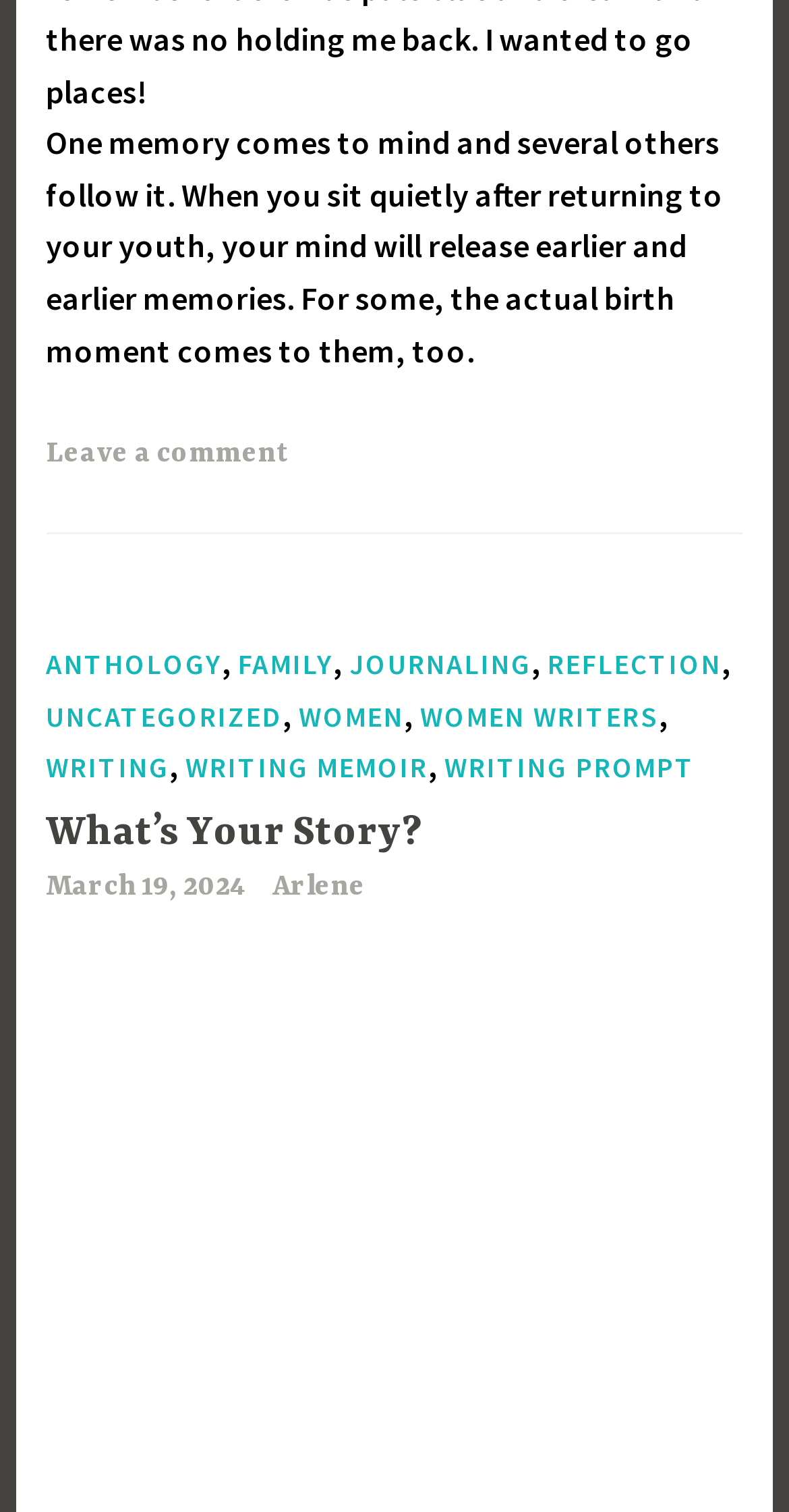Highlight the bounding box coordinates of the element that should be clicked to carry out the following instruction: "Read the 'What’s Your Story?' article". The coordinates must be given as four float numbers ranging from 0 to 1, i.e., [left, top, right, bottom].

[0.058, 0.536, 0.535, 0.567]